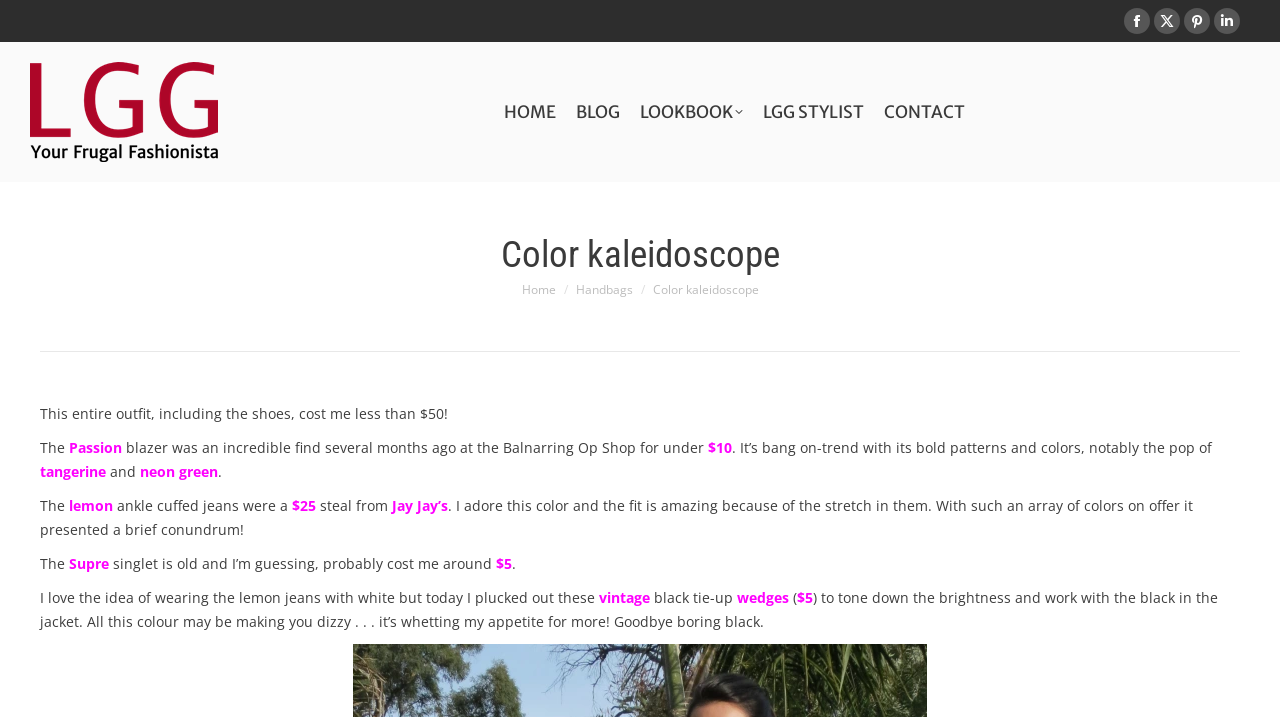Answer in one word or a short phrase: 
What is the price of the Passion blazer?

$10